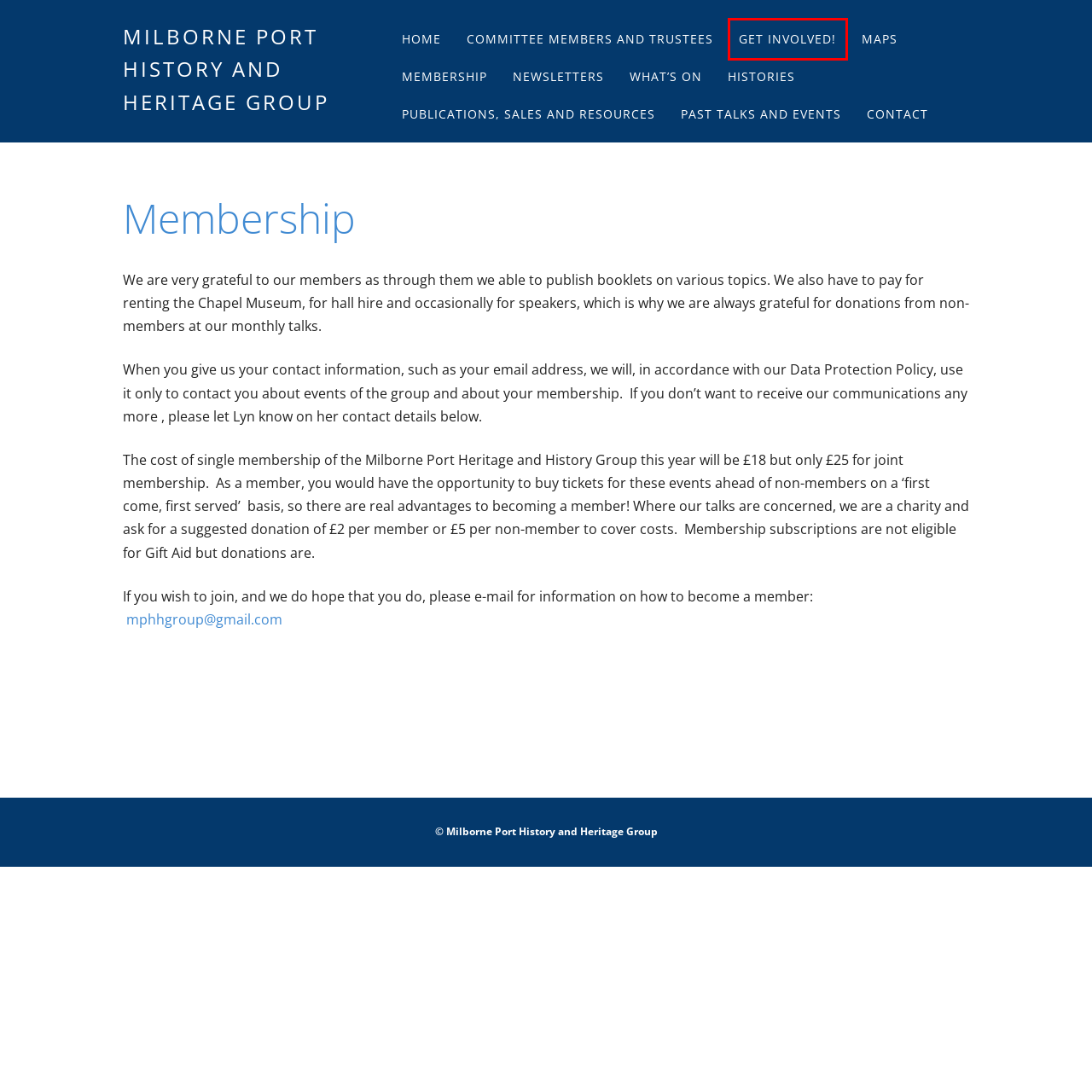Examine the webpage screenshot and identify the UI element enclosed in the red bounding box. Pick the webpage description that most accurately matches the new webpage after clicking the selected element. Here are the candidates:
A. Publications, Sales and Resources – Milborne Port History and Heritage Group
B. What’s On – Milborne Port History and Heritage Group
C. Newsletters – Milborne Port History and Heritage Group
D. Maps – Milborne Port History and Heritage Group
E. Milborne Port History and Heritage Group
F. Committee Members and Trustees – Milborne Port History and Heritage Group
G. Get Involved! – Milborne Port History and Heritage Group
H. Contact – Milborne Port History and Heritage Group

G